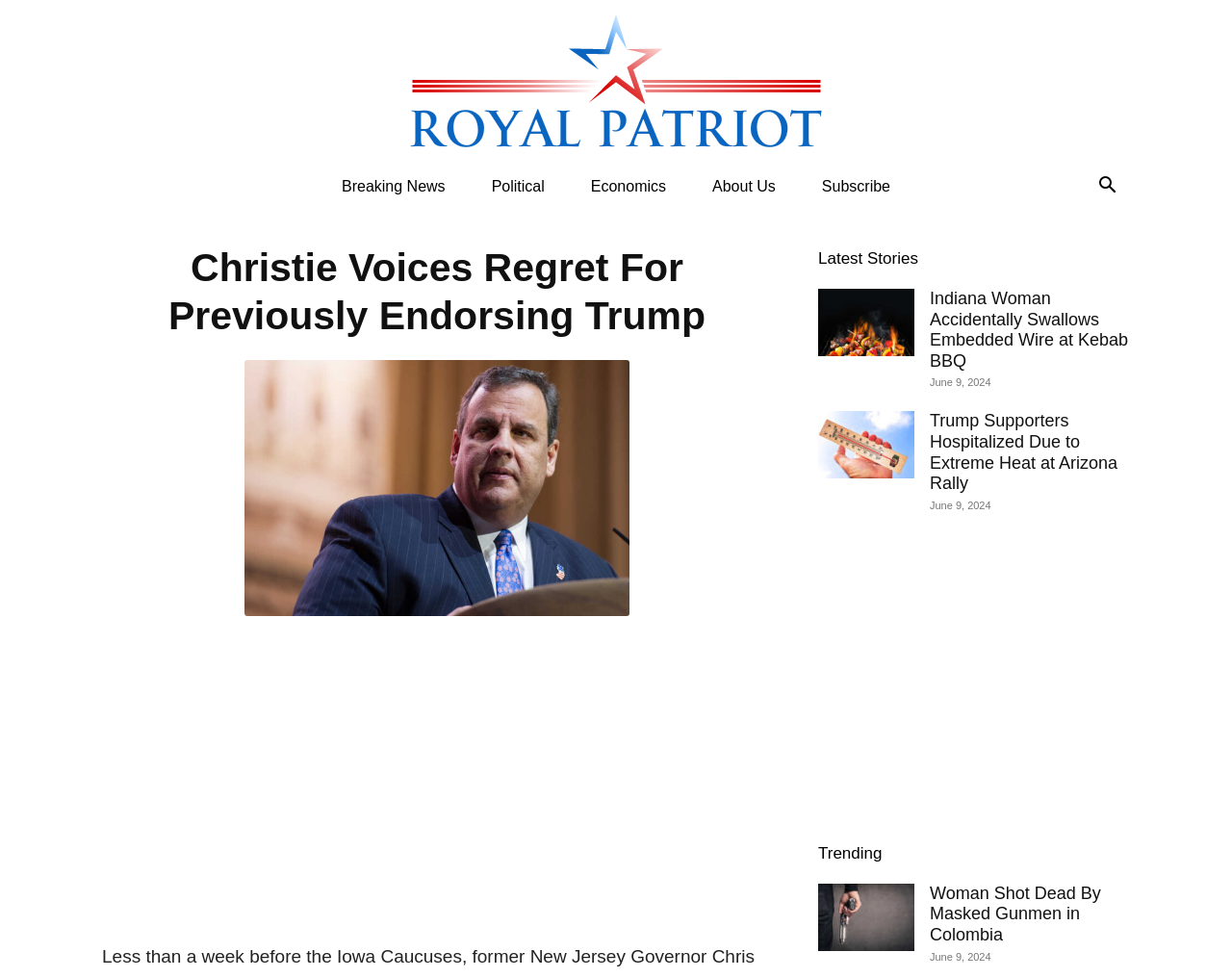Offer a detailed account of what is visible on the webpage.

The webpage appears to be a news website with a focus on politics and current events. At the top, there is a header section with a link to the website's name, "Royal Patriot", and a series of links to different categories, including "Breaking News", "Political", "Economics", "About Us", and "Subscribe". Next to these links is a search button.

Below the header section, there is a main article with a heading that reads "Christie Voices Regret For Previously Endorsing Trump". This article is accompanied by an image and a link to read more.

To the right of the main article, there is a section labeled "Latest Stories" with a series of news articles. Each article has a heading, a link to read more, and an accompanying image. The articles are arranged in a vertical list, with the most recent articles at the top. The articles include stories about an Indiana woman accidentally swallowing a wire at a BBQ, Trump supporters being hospitalized due to extreme heat at an Arizona rally, and a woman being shot dead by masked gunmen in Colombia. Each article also has a timestamp indicating the date it was published, which is June 9, 2024.

Throughout the webpage, there are also advertisements displayed in iframes, which are embedded within the page. These advertisements are scattered throughout the page, with one located above the main article and another located below the "Latest Stories" section.